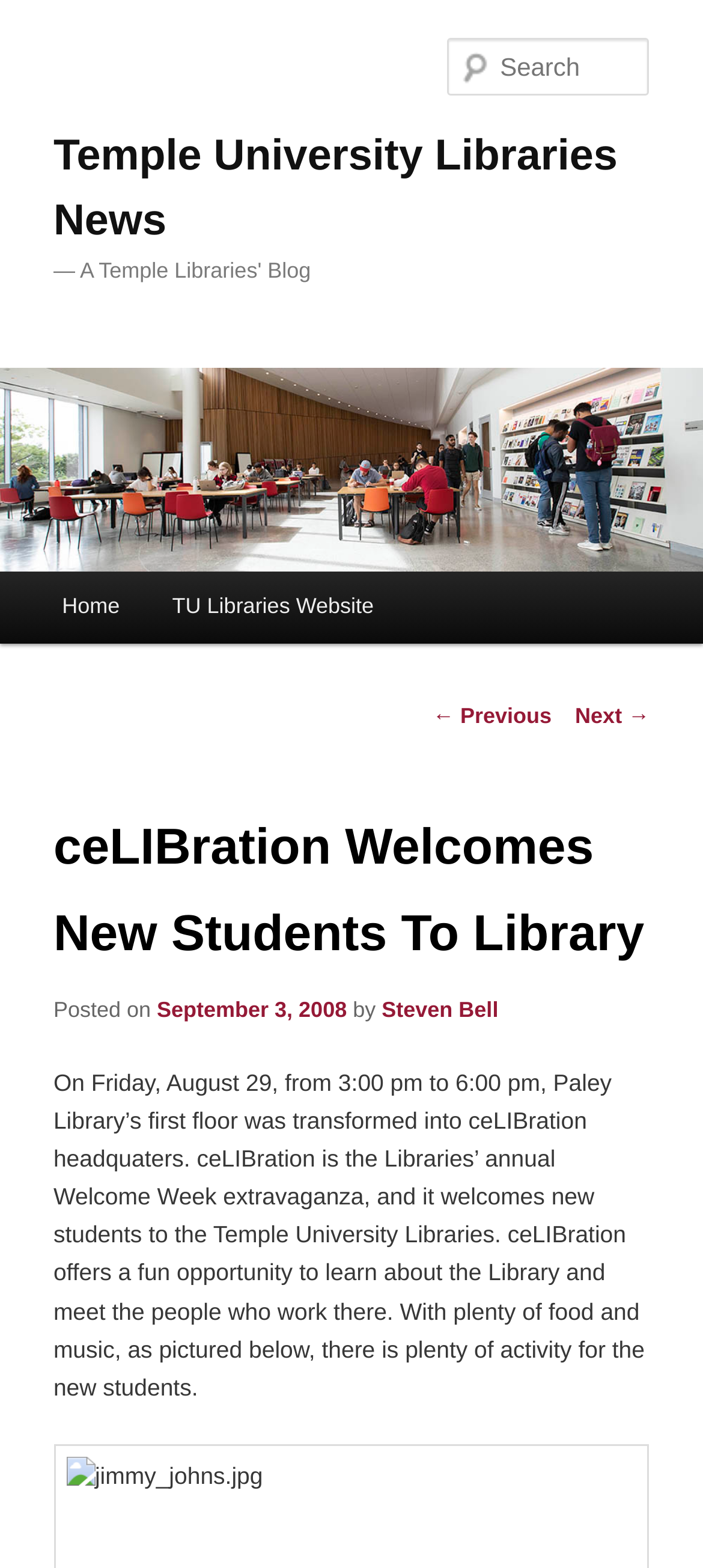What is the date of the post?
Using the image, give a concise answer in the form of a single word or short phrase.

September 3, 2008